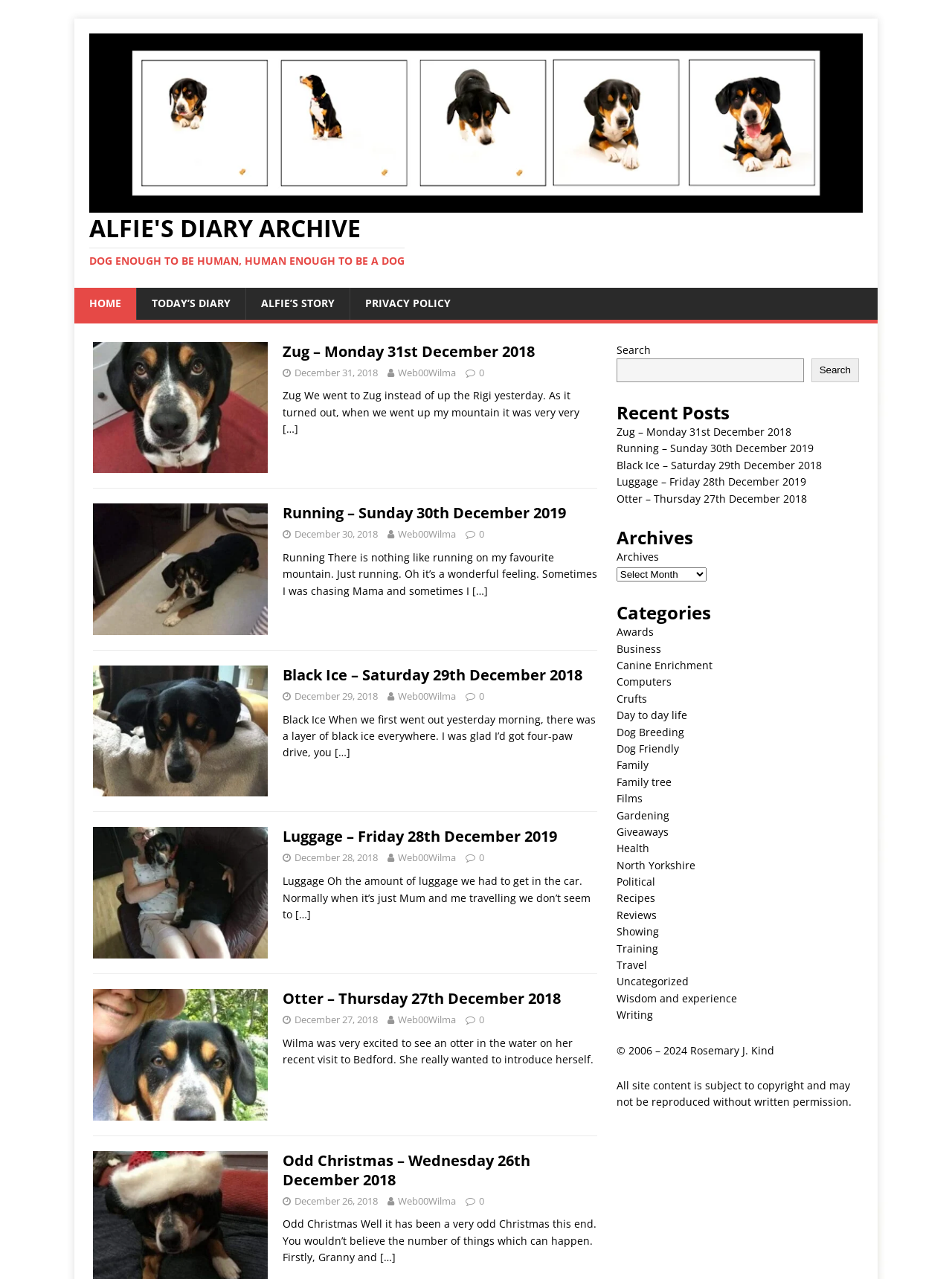What is the date of the 'Zug' diary entry?
Ensure your answer is thorough and detailed.

The date of the 'Zug' diary entry can be found in the first article section, where it is written as 'December 31, 2018' below the heading 'Zug – Monday 31st December 2018'.